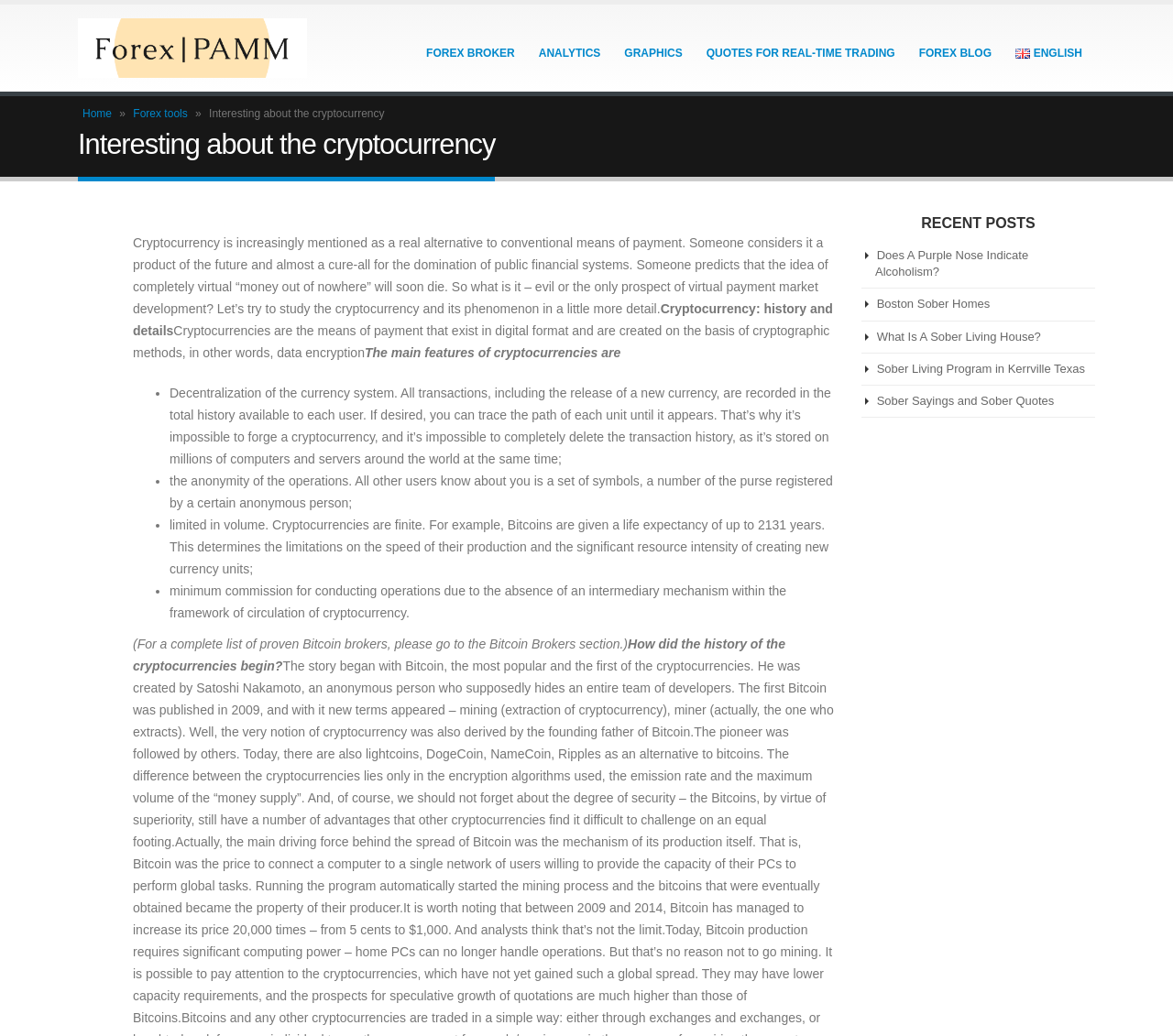Please answer the following question using a single word or phrase: 
How many recent posts are listed?

5